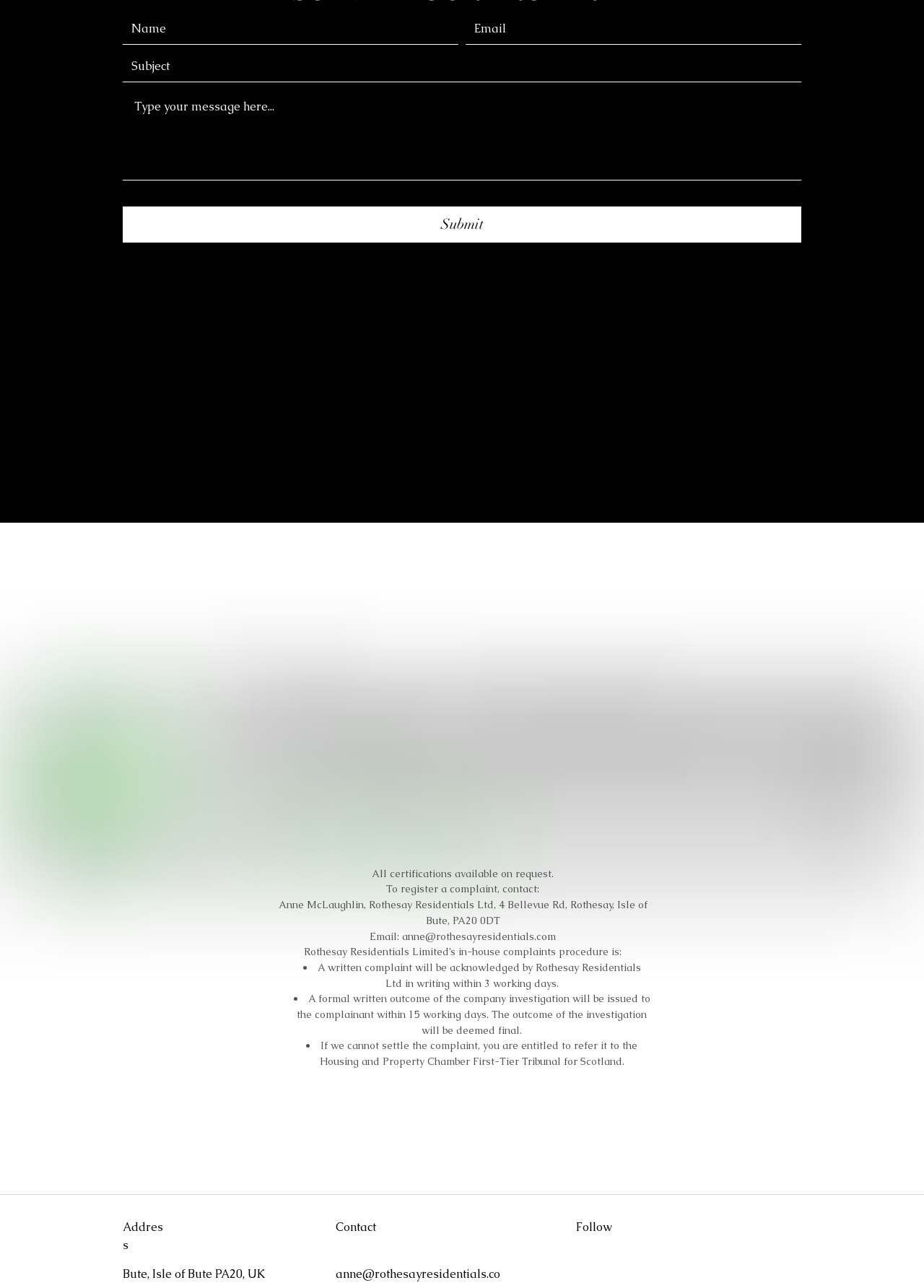Determine the bounding box coordinates of the section I need to click to execute the following instruction: "View Google Maps". Provide the coordinates as four float numbers between 0 and 1, i.e., [left, top, right, bottom].

[0.133, 0.283, 0.867, 0.479]